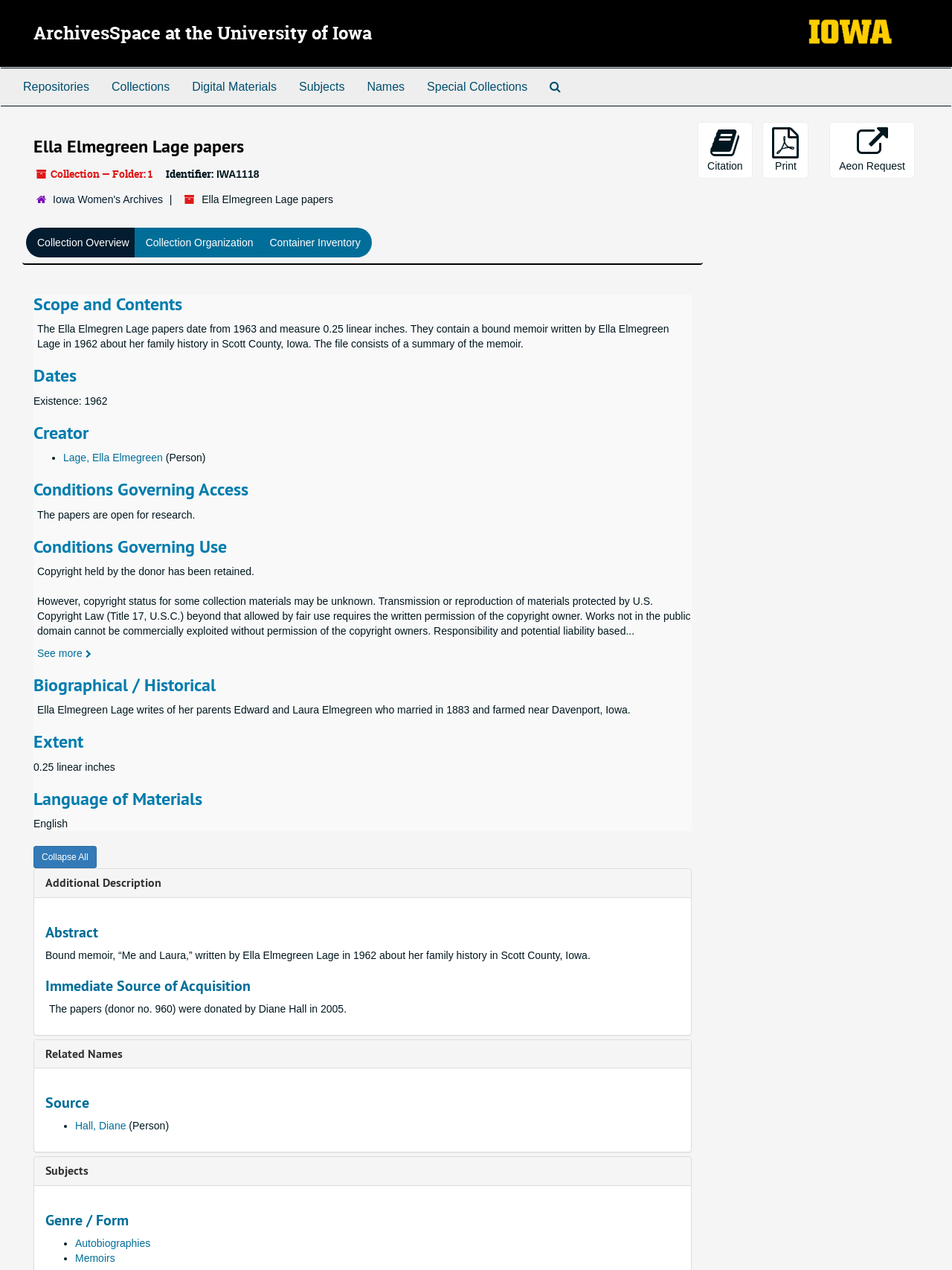Locate the bounding box coordinates for the element described below: "PrintGenerating". The coordinates must be four float values between 0 and 1, formatted as [left, top, right, bottom].

[0.801, 0.096, 0.85, 0.141]